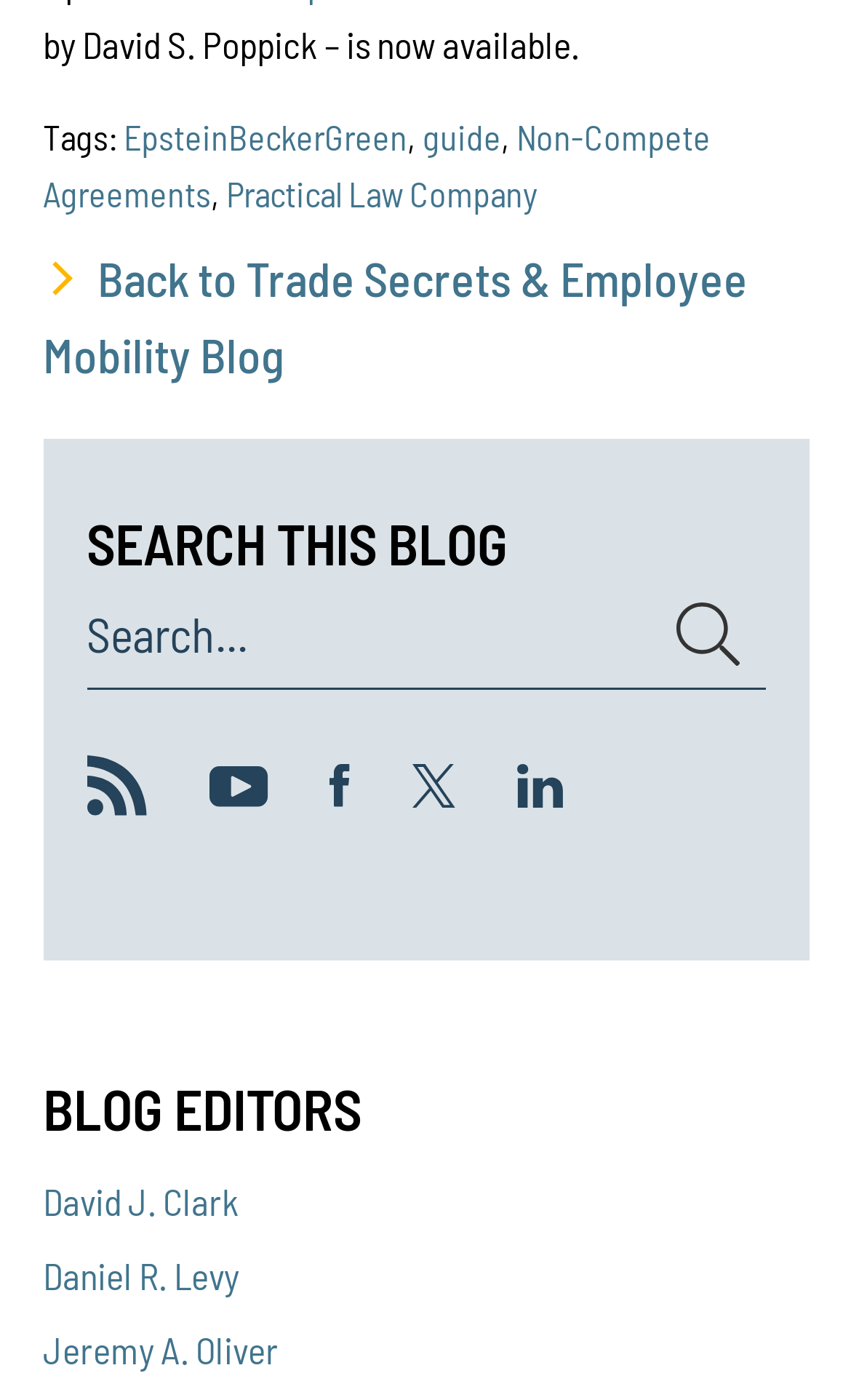How many blog editors are listed?
Please respond to the question thoroughly and include all relevant details.

There are 3 blog editors listed on the webpage, including David J. Clark, Daniel R. Levy, and Jeremy A. Oliver, whose names are presented as links below the 'BLOG EDITORS' heading.